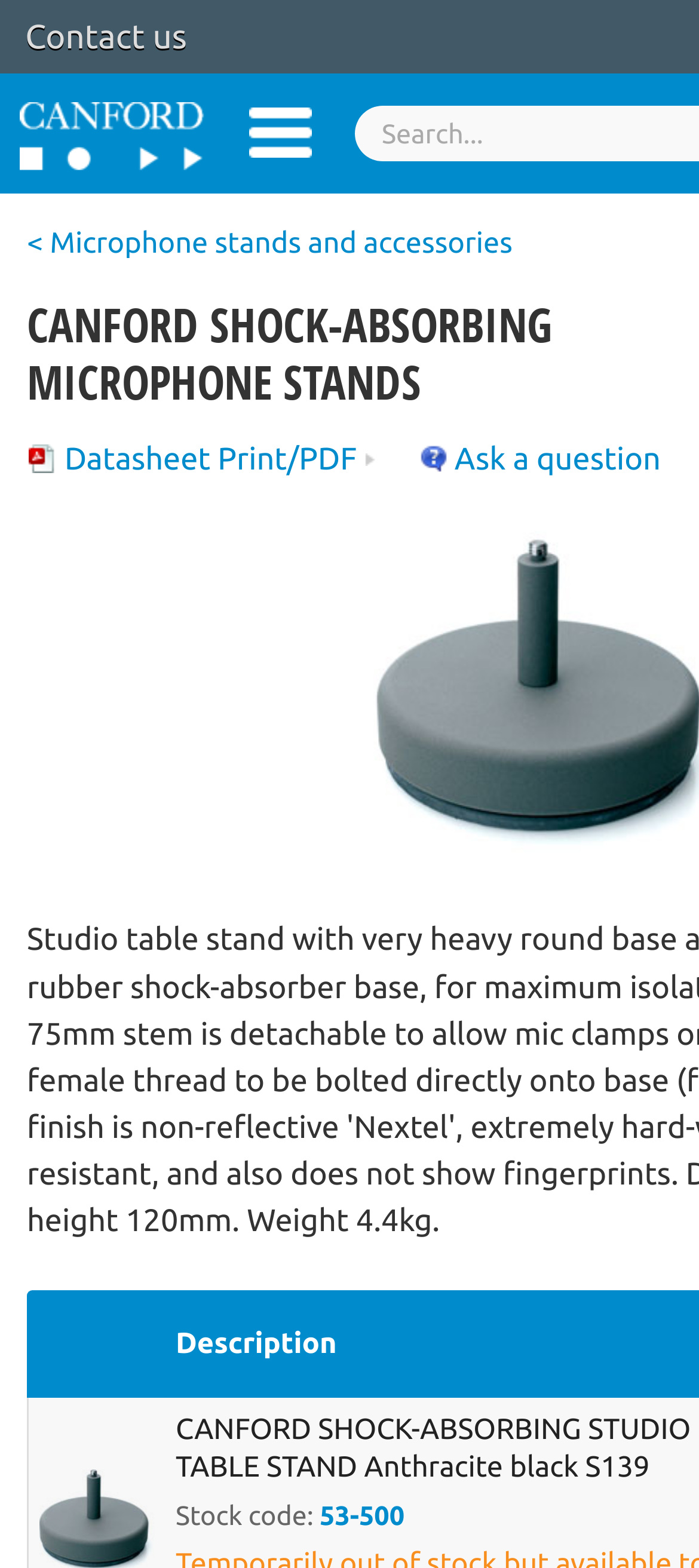Based on the element description "Contact us", predict the bounding box coordinates of the UI element.

[0.0, 0.0, 0.303, 0.047]